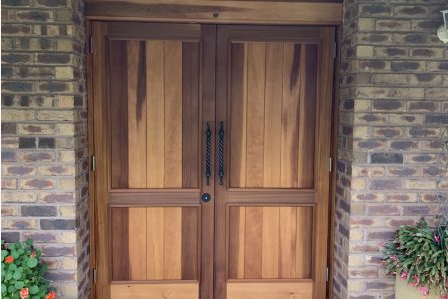What is the color of the door handles?
Using the image, give a concise answer in the form of a single word or short phrase.

Black